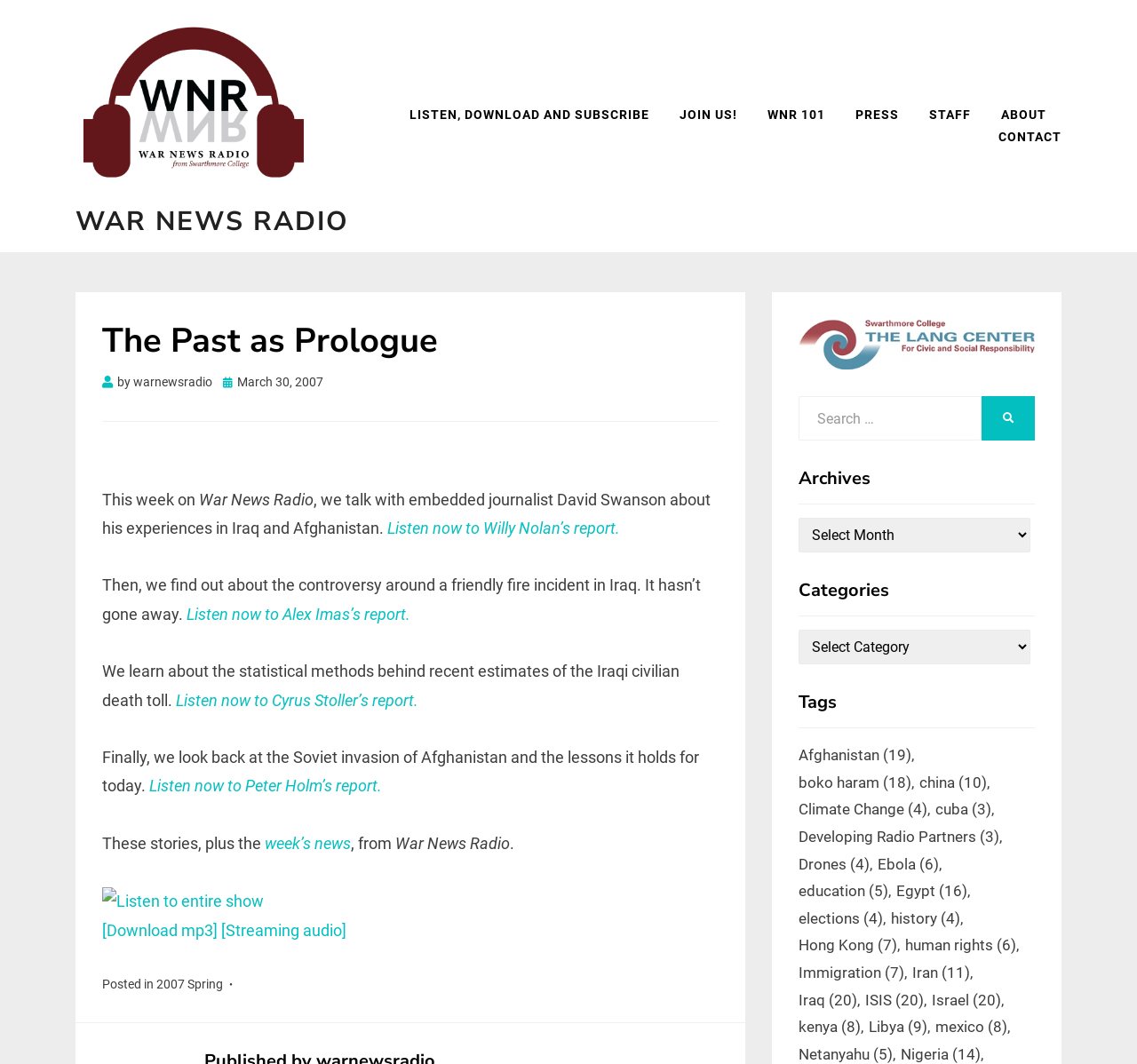Please give a succinct answer using a single word or phrase:
What is the topic of the first report in the article?

Embedded journalist David Swanson